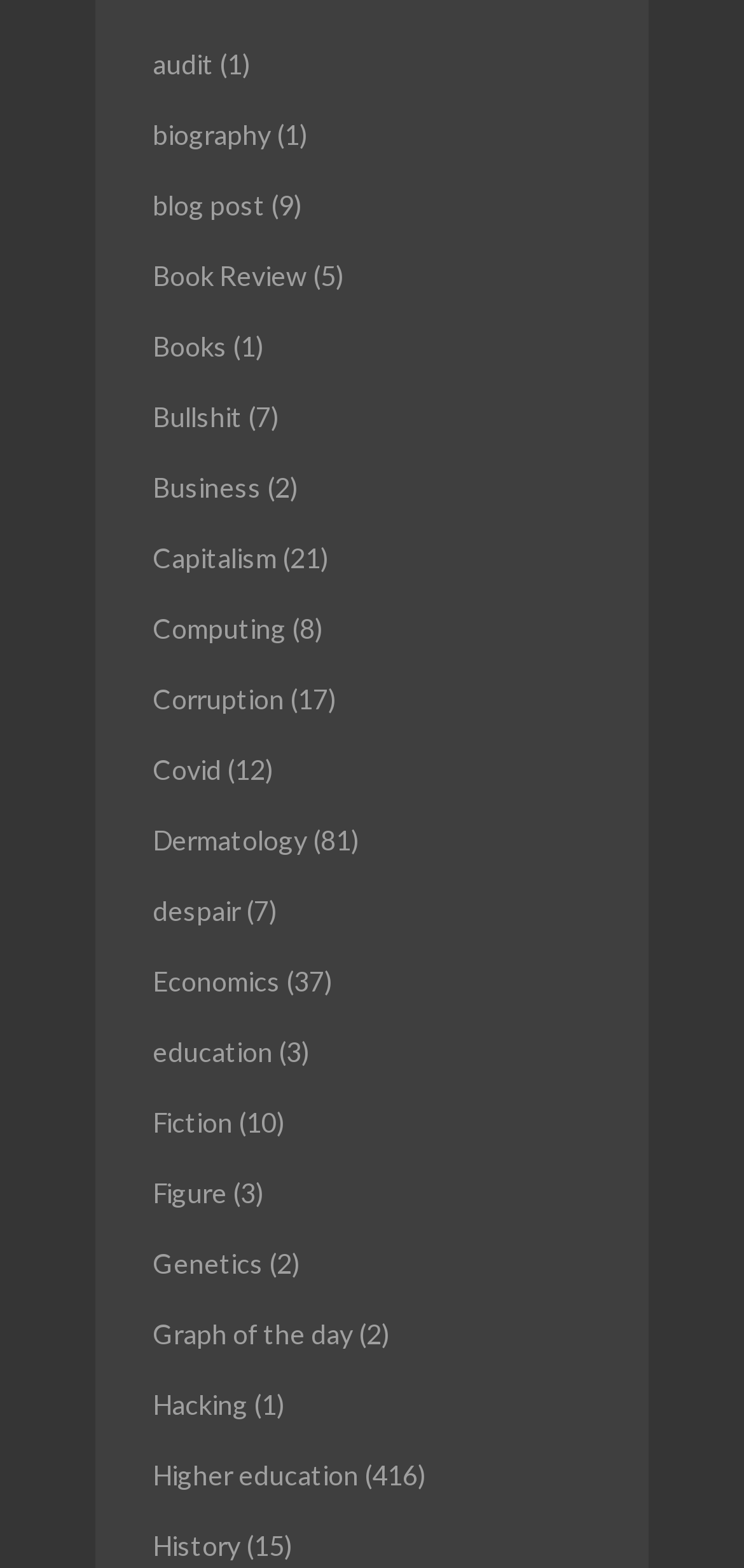Extract the bounding box coordinates of the UI element described by: "Computing". The coordinates should include four float numbers ranging from 0 to 1, e.g., [left, top, right, bottom].

[0.205, 0.39, 0.385, 0.411]